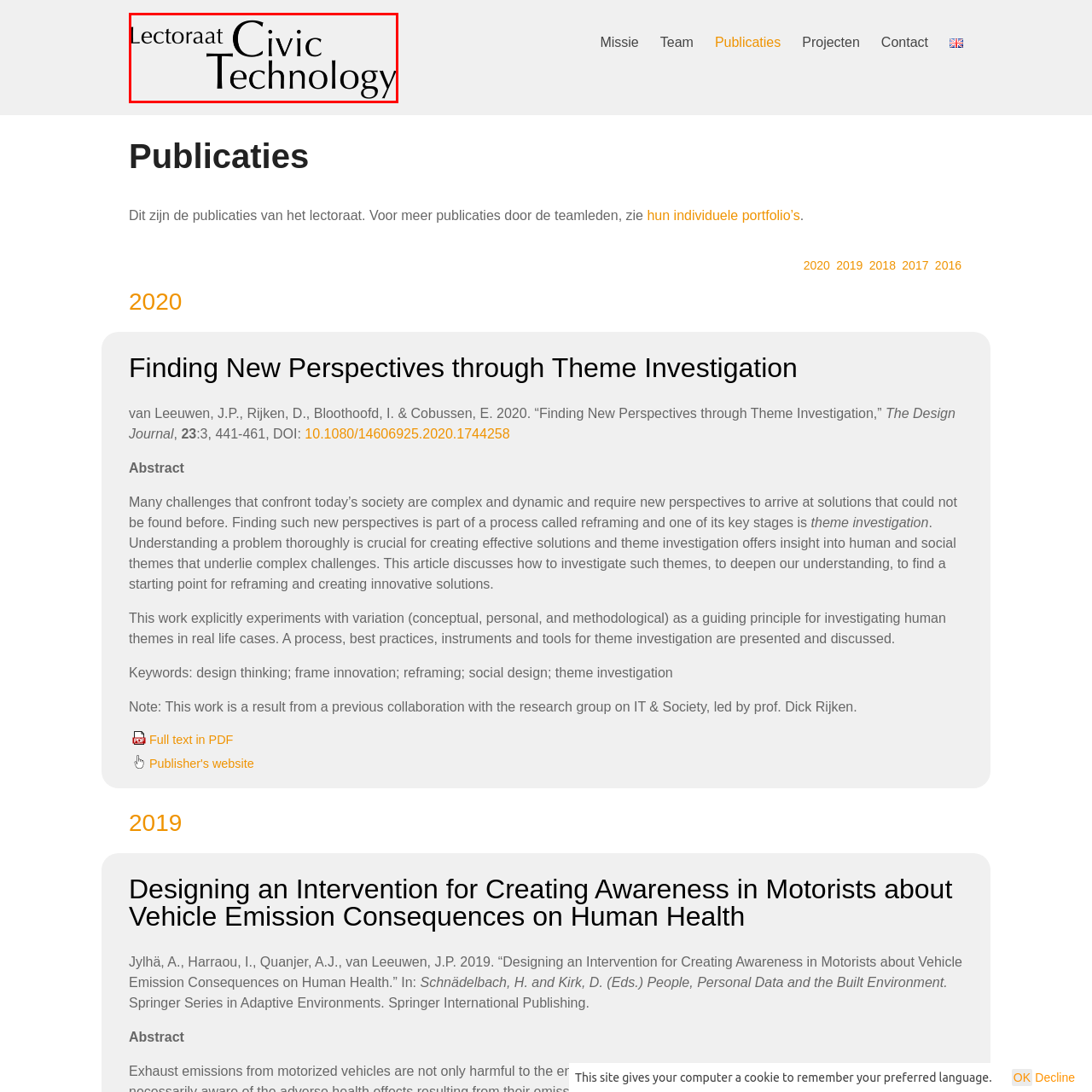Focus on the picture inside the red-framed area and provide a one-word or short phrase response to the following question:
What is the purpose of the title?

To invite viewers to learn more